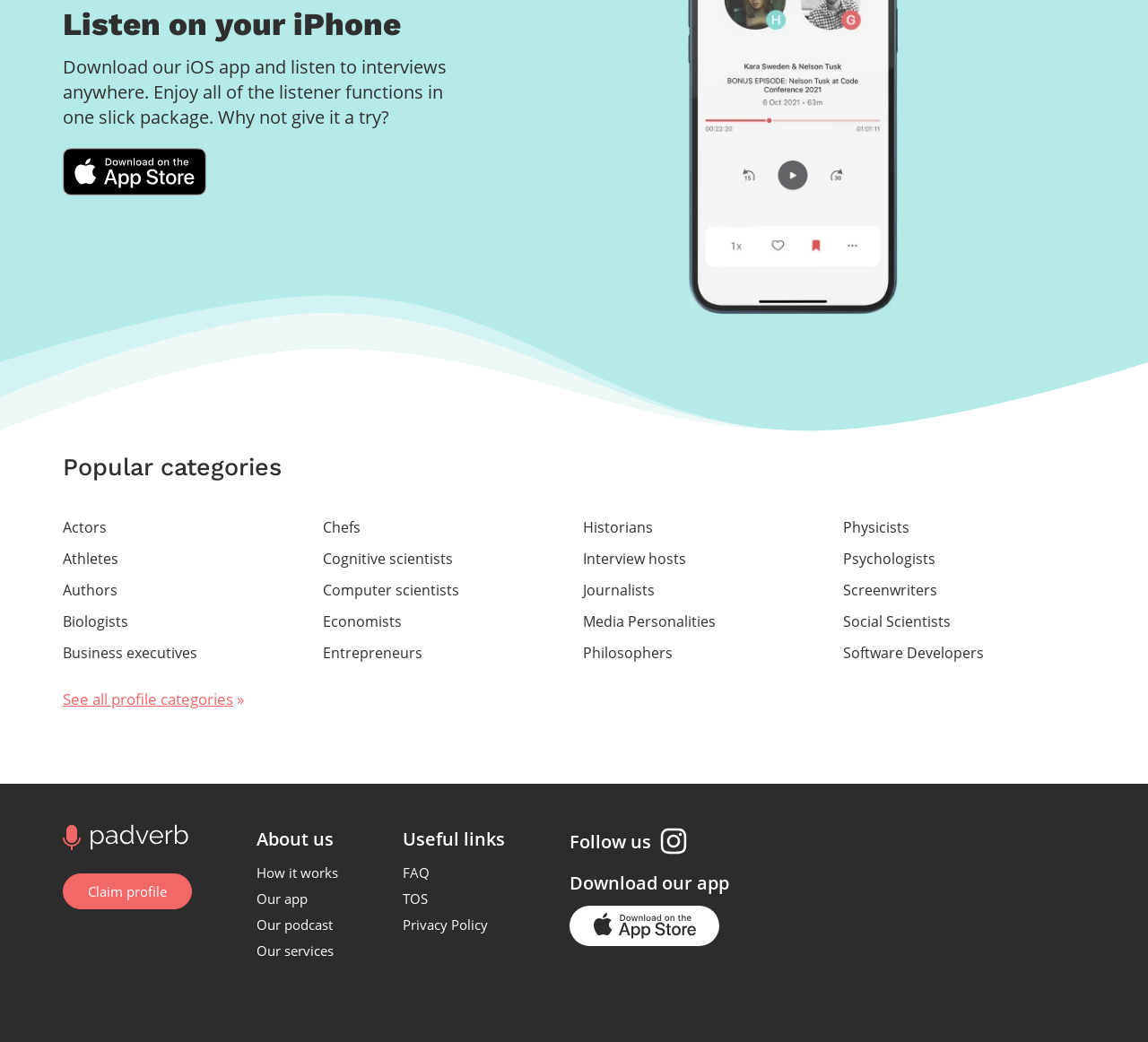What categories of profiles are available?
Please respond to the question with a detailed and informative answer.

The categories of profiles available are listed under the heading 'Popular categories', which includes Actors, Athletes, Authors, Biologists, Business executives, Chefs, Cognitive scientists, Computer scientists, Economists, Entrepreneurs, Historians, Interview hosts, Journalists, Media Personalities, Philosophers, Physicists, Psychologists, Screenwriters, Social Scientists, and Software Developers.